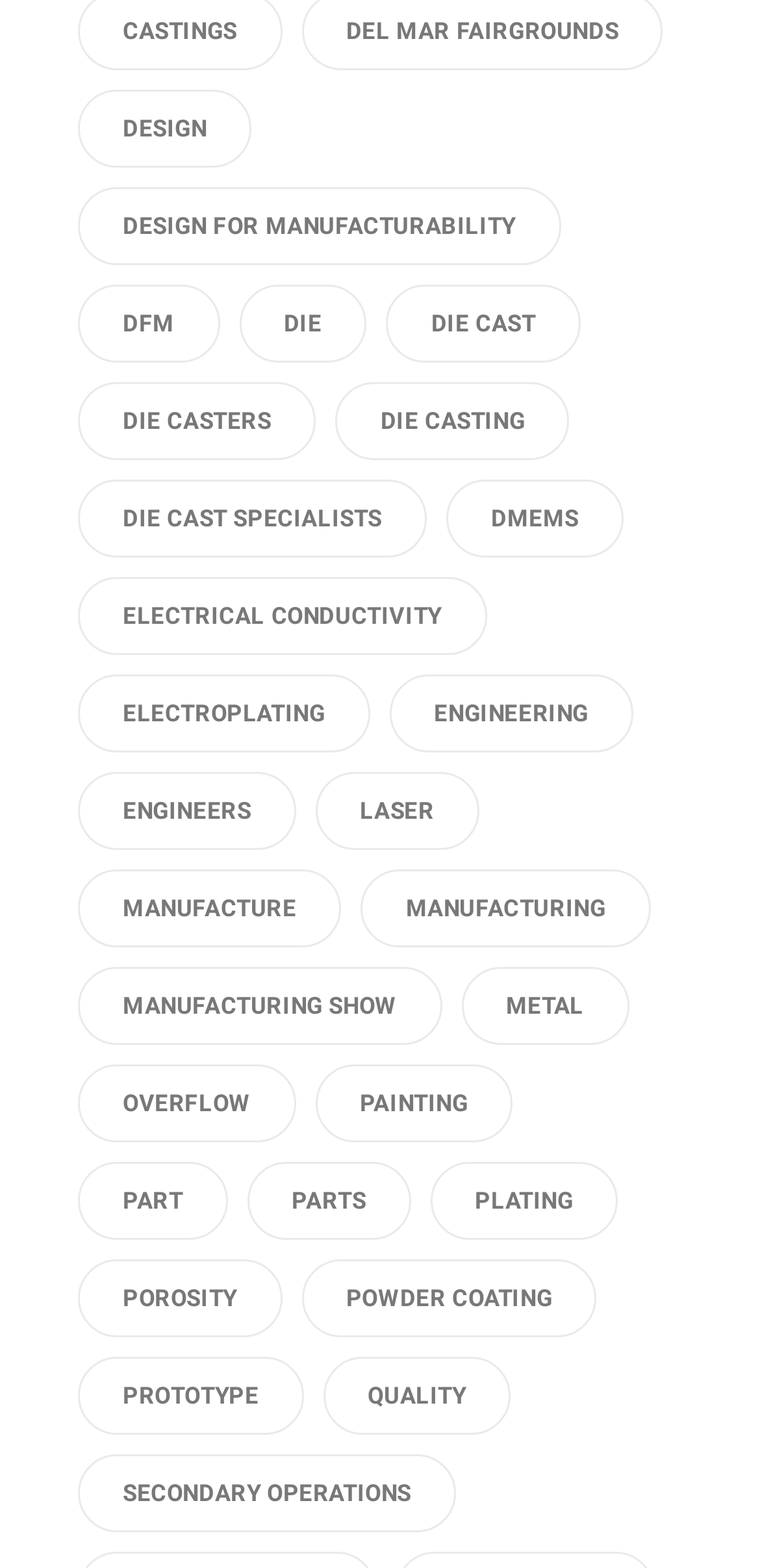Identify the bounding box coordinates for the region to click in order to carry out this instruction: "explore metal". Provide the coordinates using four float numbers between 0 and 1, formatted as [left, top, right, bottom].

[0.607, 0.616, 0.827, 0.666]